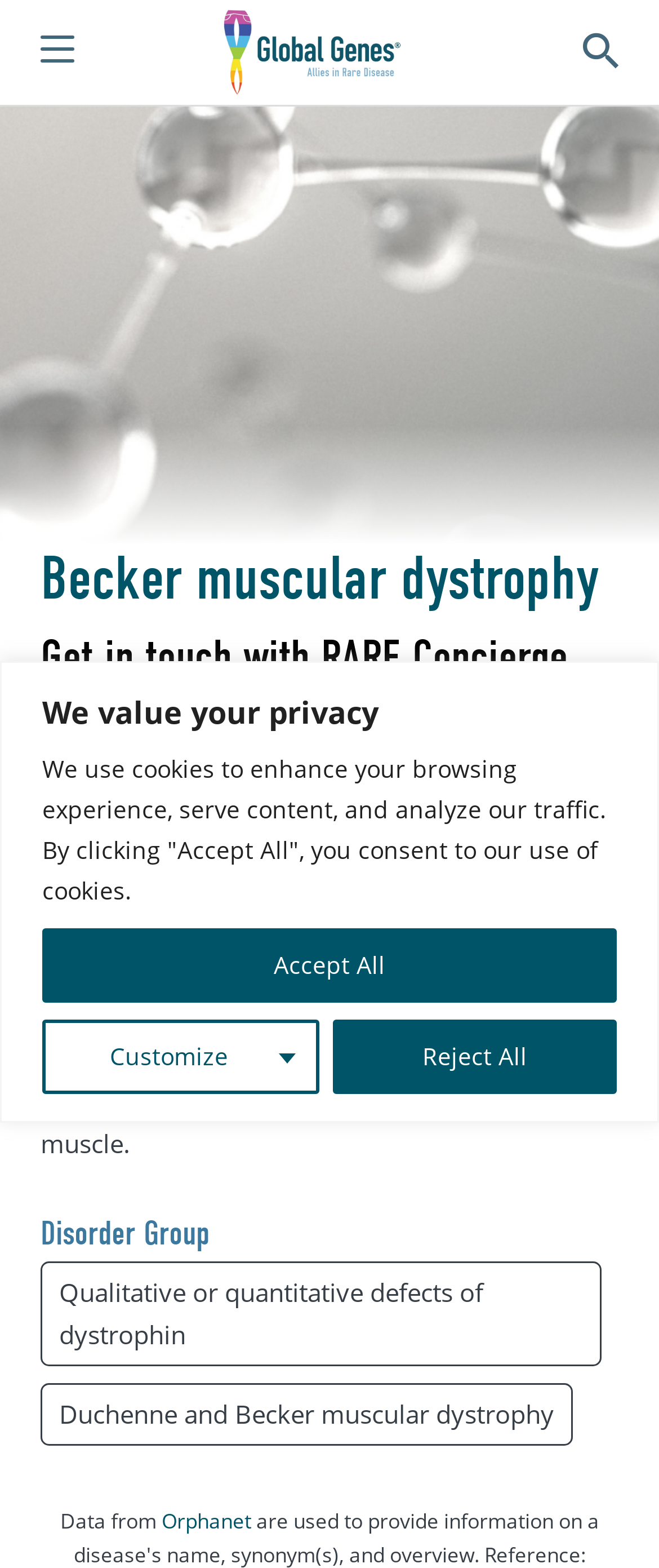Provide the bounding box coordinates of the area you need to click to execute the following instruction: "Search for something".

[0.885, 0.018, 0.938, 0.049]